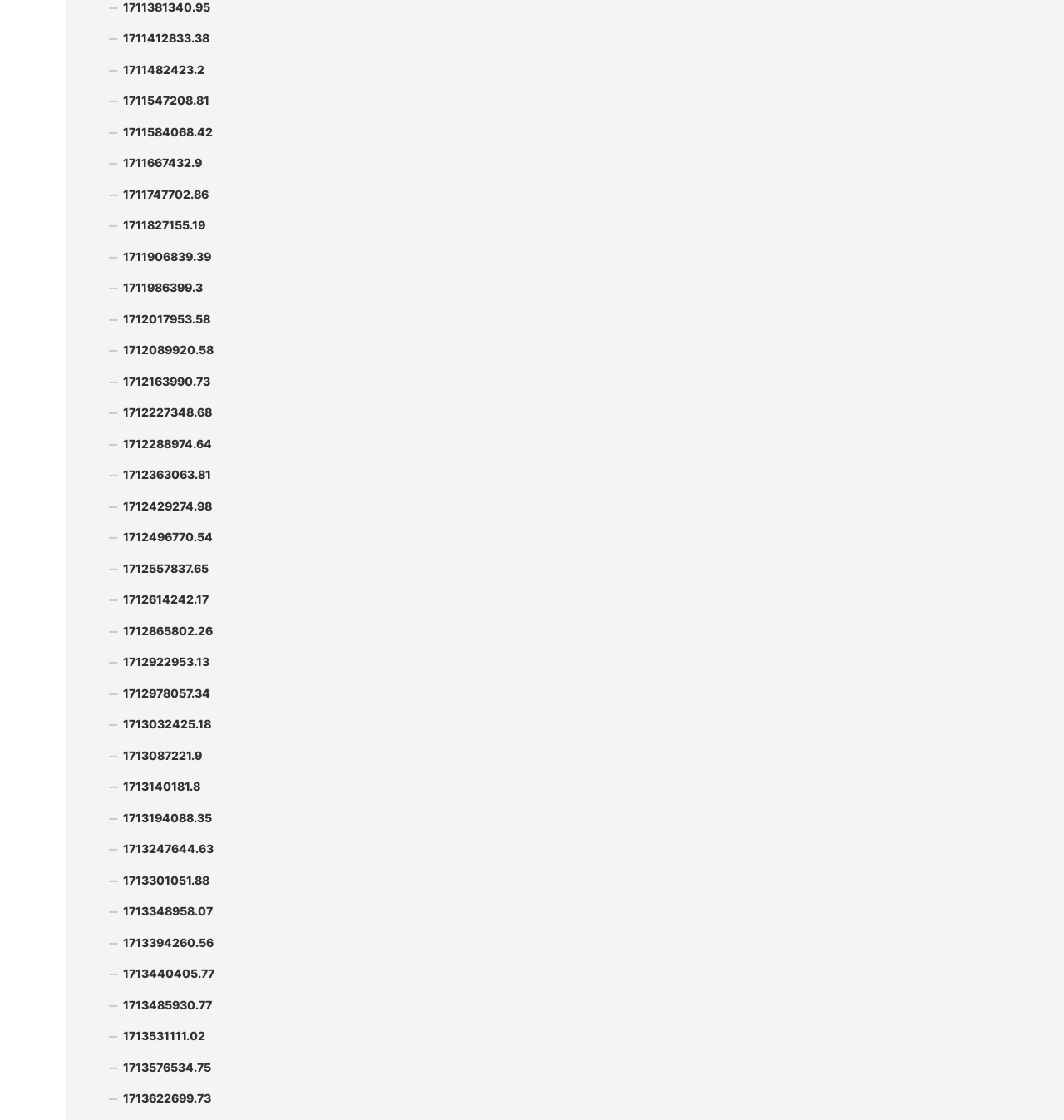Determine the bounding box coordinates for the area that needs to be clicked to fulfill this task: "view stock information of 1711412833.38". The coordinates must be given as four float numbers between 0 and 1, i.e., [left, top, right, bottom].

[0.102, 0.021, 0.961, 0.049]